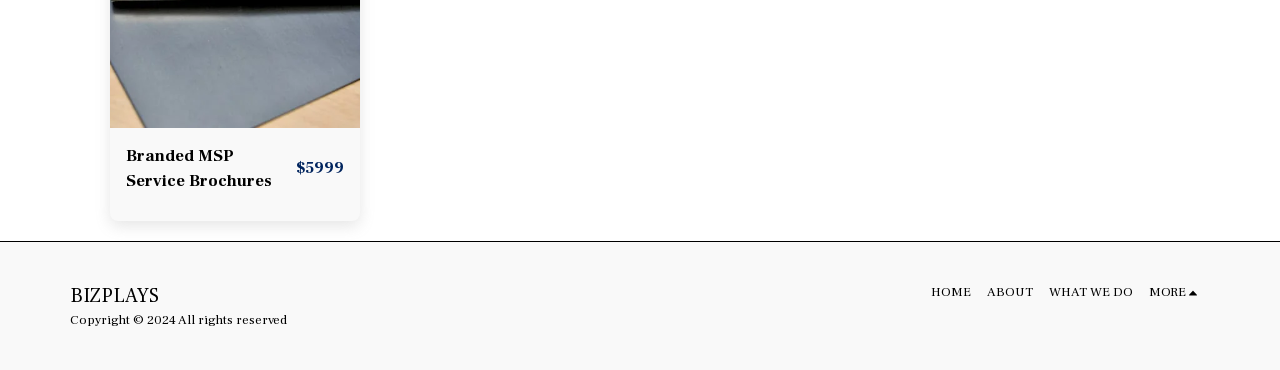What is the copyright year?
Using the visual information, reply with a single word or short phrase.

2024